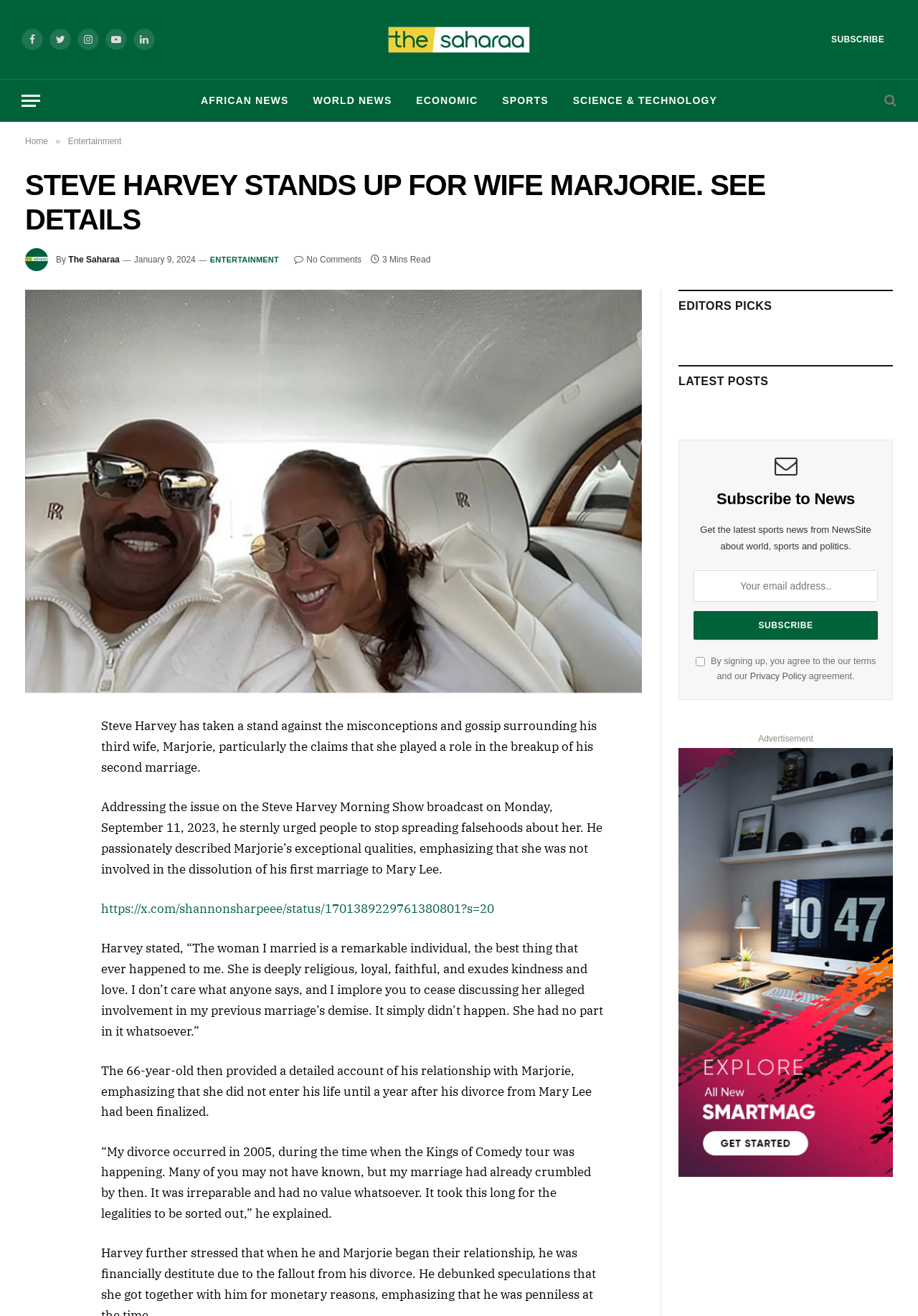Describe every aspect of the webpage in a detailed manner.

This webpage is about Steve Harvey standing up for his wife Marjorie against misconceptions and gossip. At the top, there are social media links, including Facebook, Twitter, Instagram, YouTube, and LinkedIn, aligned horizontally. Below them, there is a logo of "The Saharaa" with a link to the website. On the right side, there is a "SUBSCRIBE" button and a "Menu" button.

The main content of the webpage is an article about Steve Harvey defending his wife Marjorie. The title of the article is "STEVE HARVEY STANDS UP FOR WIFE MARJORIE. SEE DETAILS" and is displayed prominently at the top of the article section. Below the title, there is a byline and a timestamp indicating when the article was published.

The article itself is divided into several paragraphs, with Steve Harvey's quotes and statements about his wife Marjorie. There are also links to external sources, such as a tweet from Shannon Sharpe. The article provides a detailed account of Steve Harvey's relationship with Marjorie and his defense of her against rumors and gossip.

On the right side of the article, there are several sections, including "EDITORS PICKS", "LATEST POSTS", and "Subscribe to News". The "Subscribe to News" section has a textbox to enter an email address and a "Subscribe" button. There is also a checkbox to agree to the terms and privacy policy.

At the bottom of the webpage, there is an advertisement section with a link to "Demo" and an image.